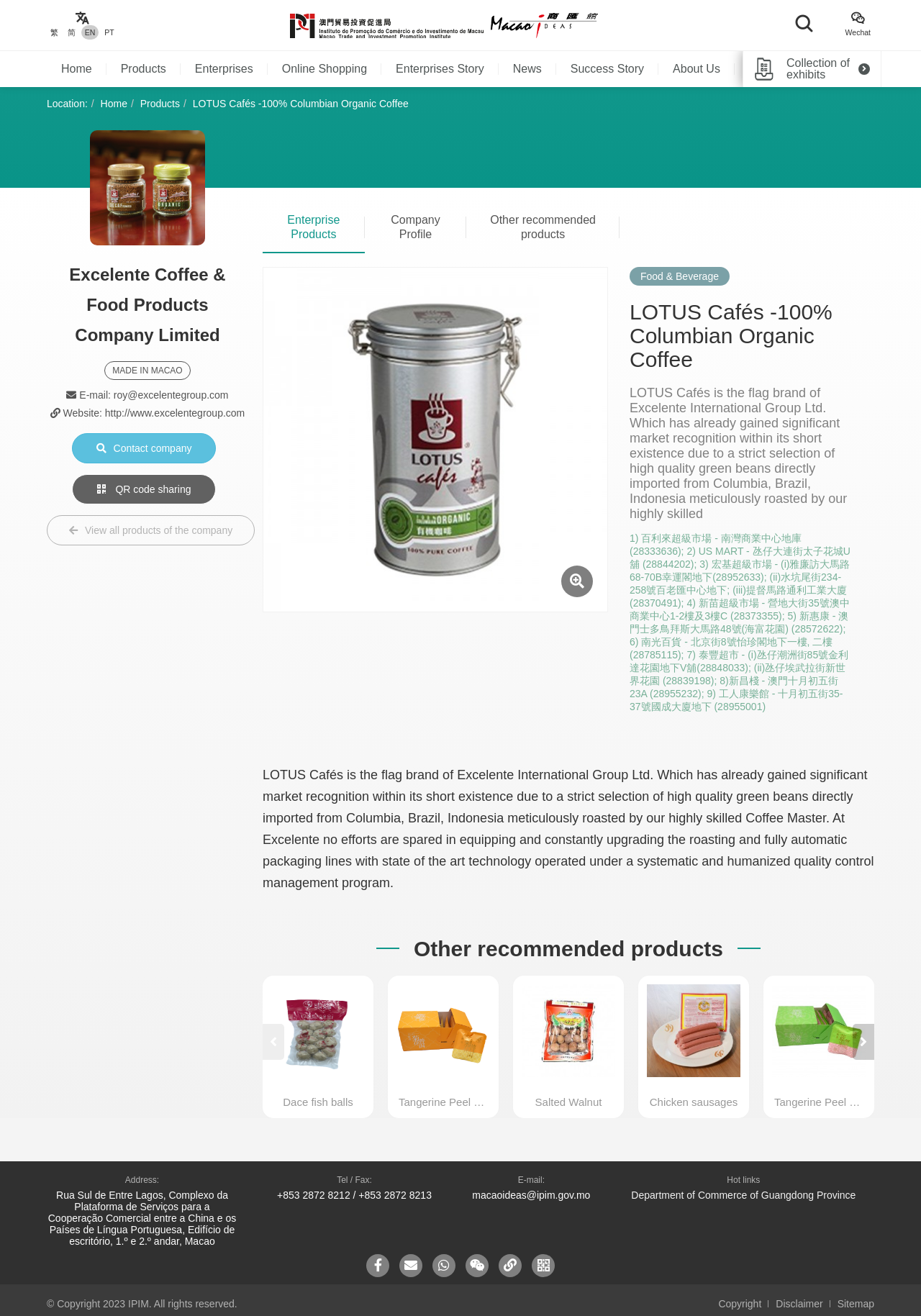Review the image closely and give a comprehensive answer to the question: Where are the green beans imported from?

The text 'LOTUS Cafés is the flag brand of Excelente International Group Ltd. Which has already gained significant market recognition within its short existence due to a strict selection of high quality green beans directly imported from Columbia, Brazil, Indonesia...' indicates that the green beans are imported from Columbia, Brazil, and Indonesia.